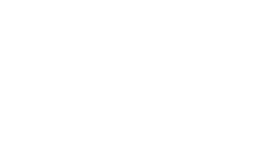Provide your answer in one word or a succinct phrase for the question: 
What is the purpose of the image in the context?

Visual cue